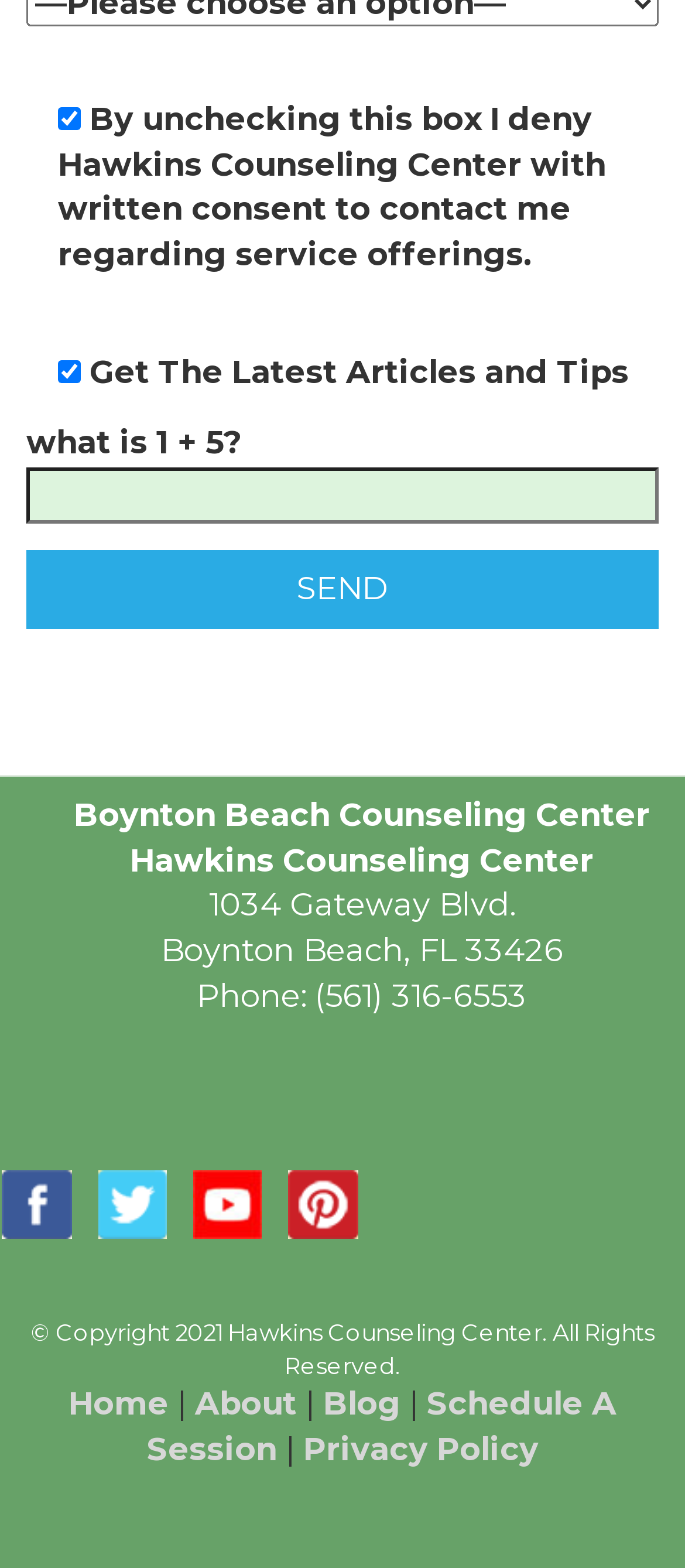Give the bounding box coordinates for the element described by: "Schedule A Session".

[0.214, 0.883, 0.9, 0.936]